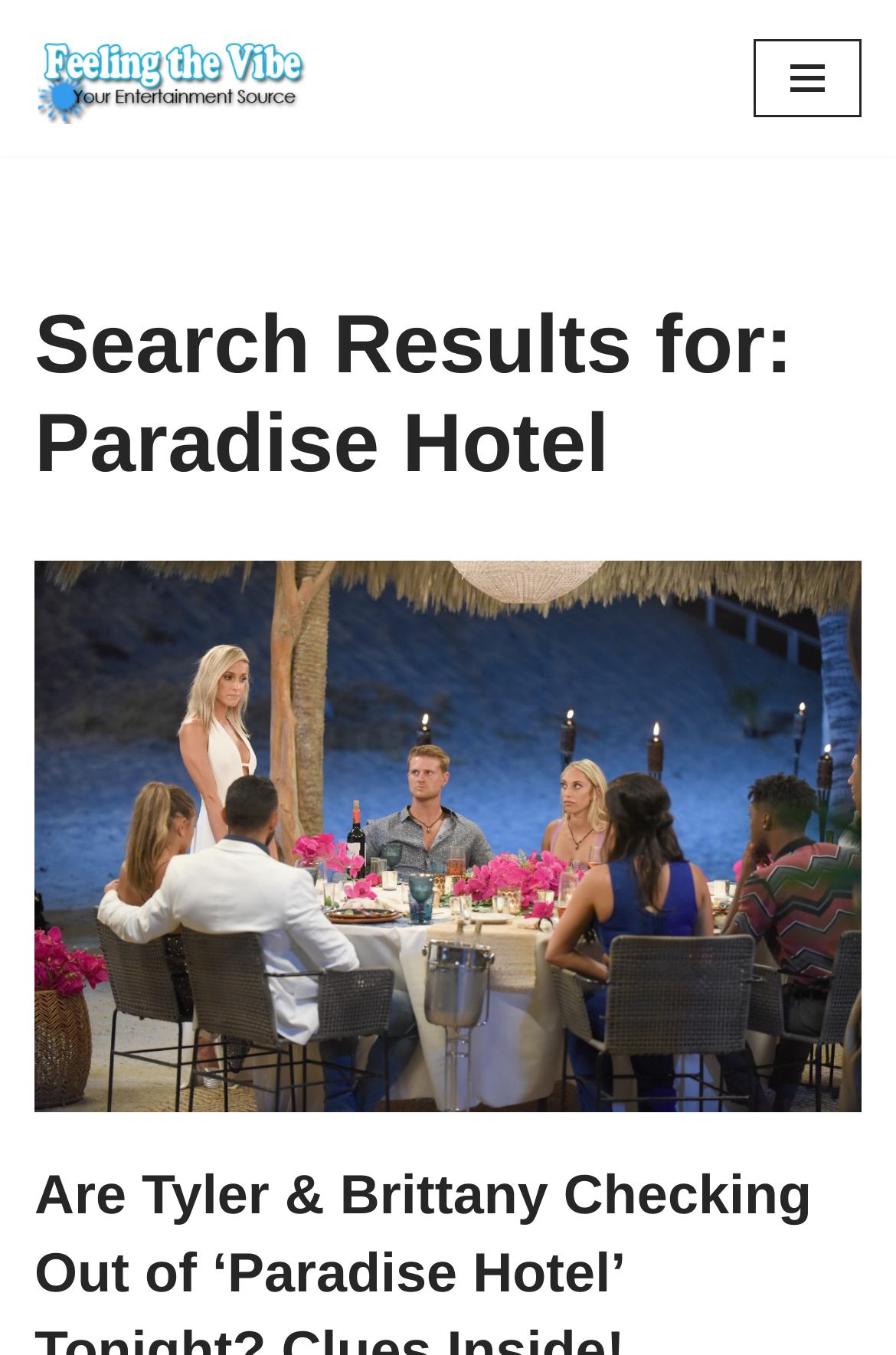Please predict the bounding box coordinates (top-left x, top-left y, bottom-right x, bottom-right y) for the UI element in the screenshot that fits the description: Skip to content

[0.0, 0.054, 0.077, 0.088]